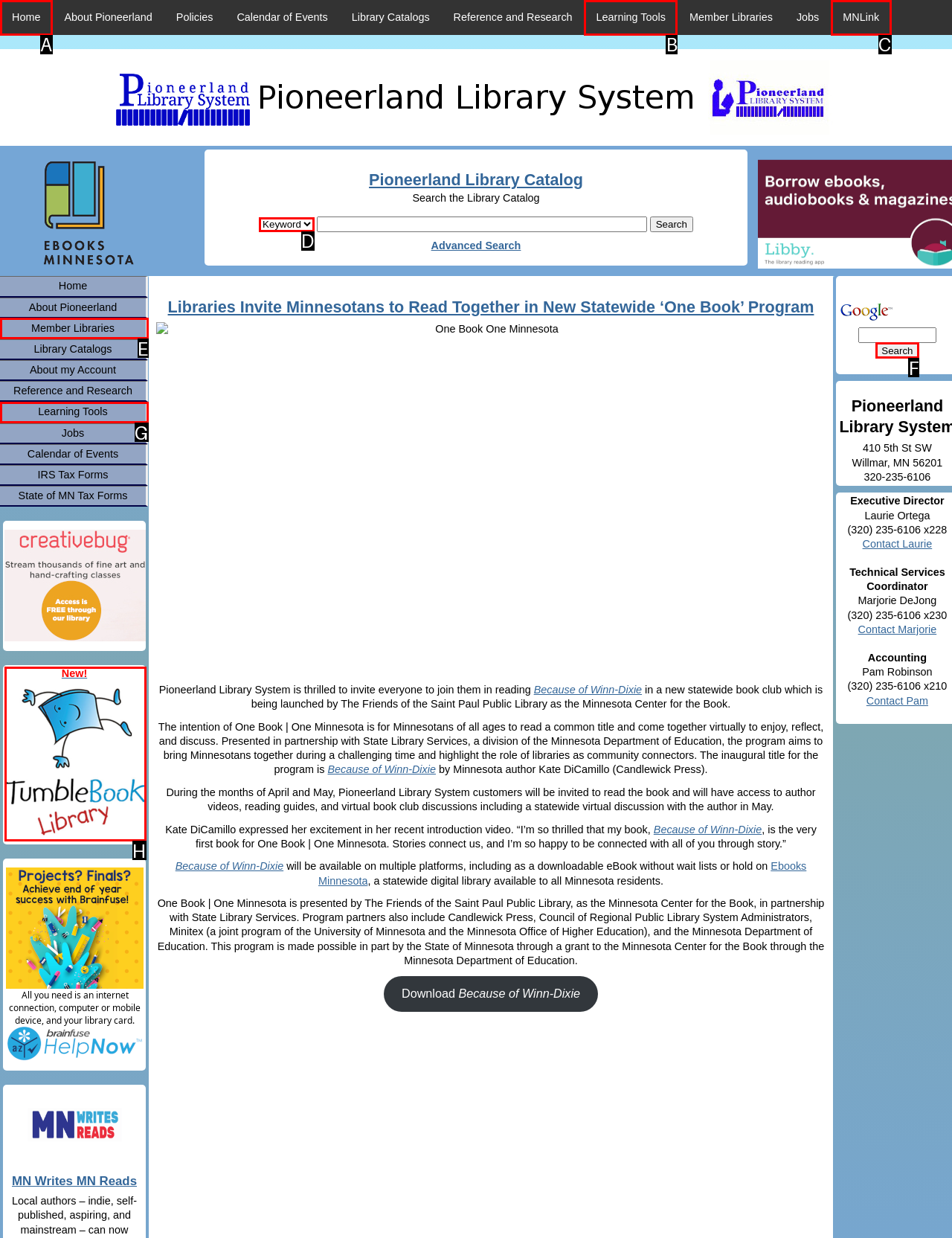Identify the letter of the UI element needed to carry out the task: Search for a book
Reply with the letter of the chosen option.

D